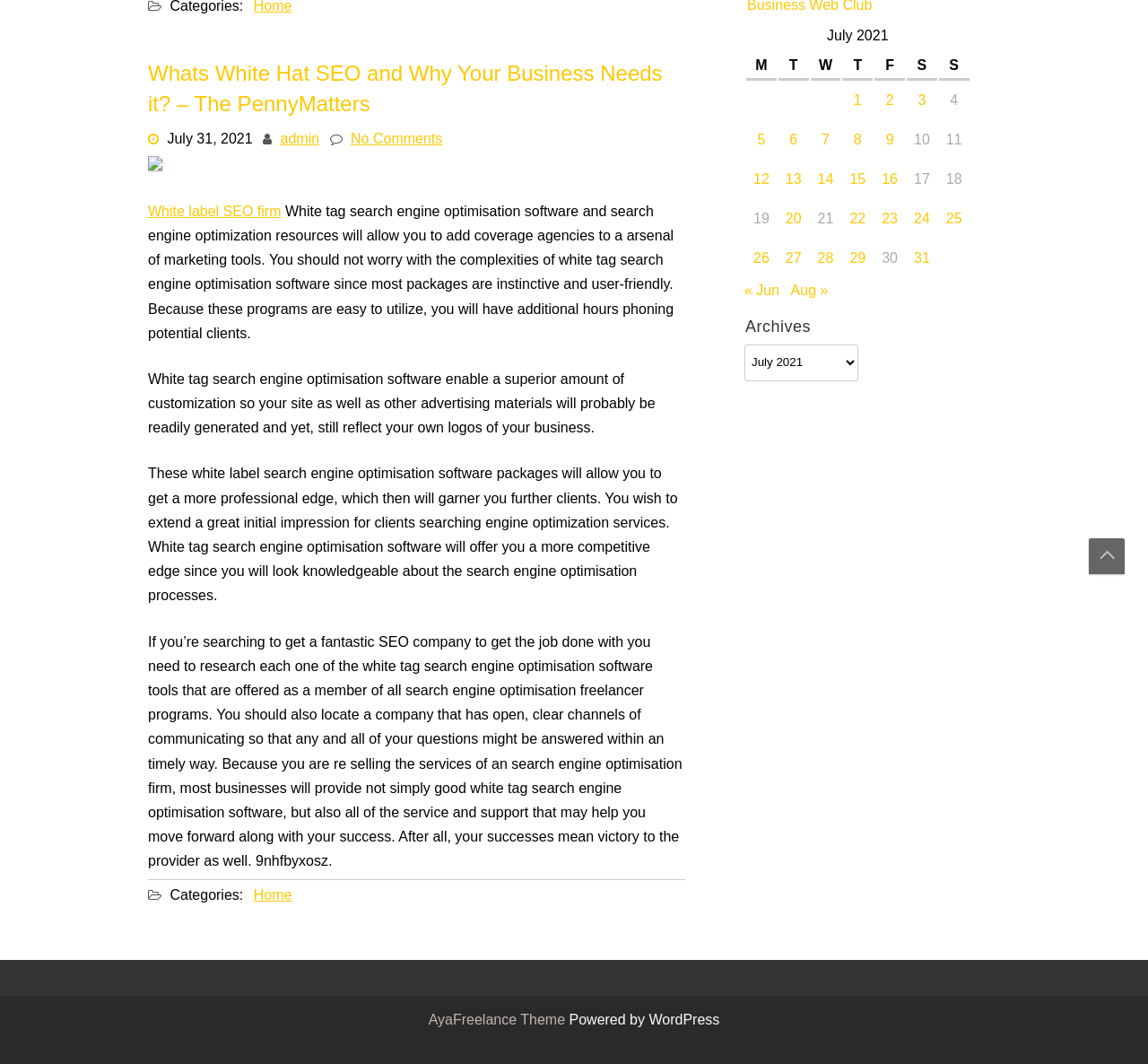From the screenshot, find the bounding box of the UI element matching this description: "29". Supply the bounding box coordinates in the form [left, top, right, bottom], each a float between 0 and 1.

[0.74, 0.233, 0.754, 0.255]